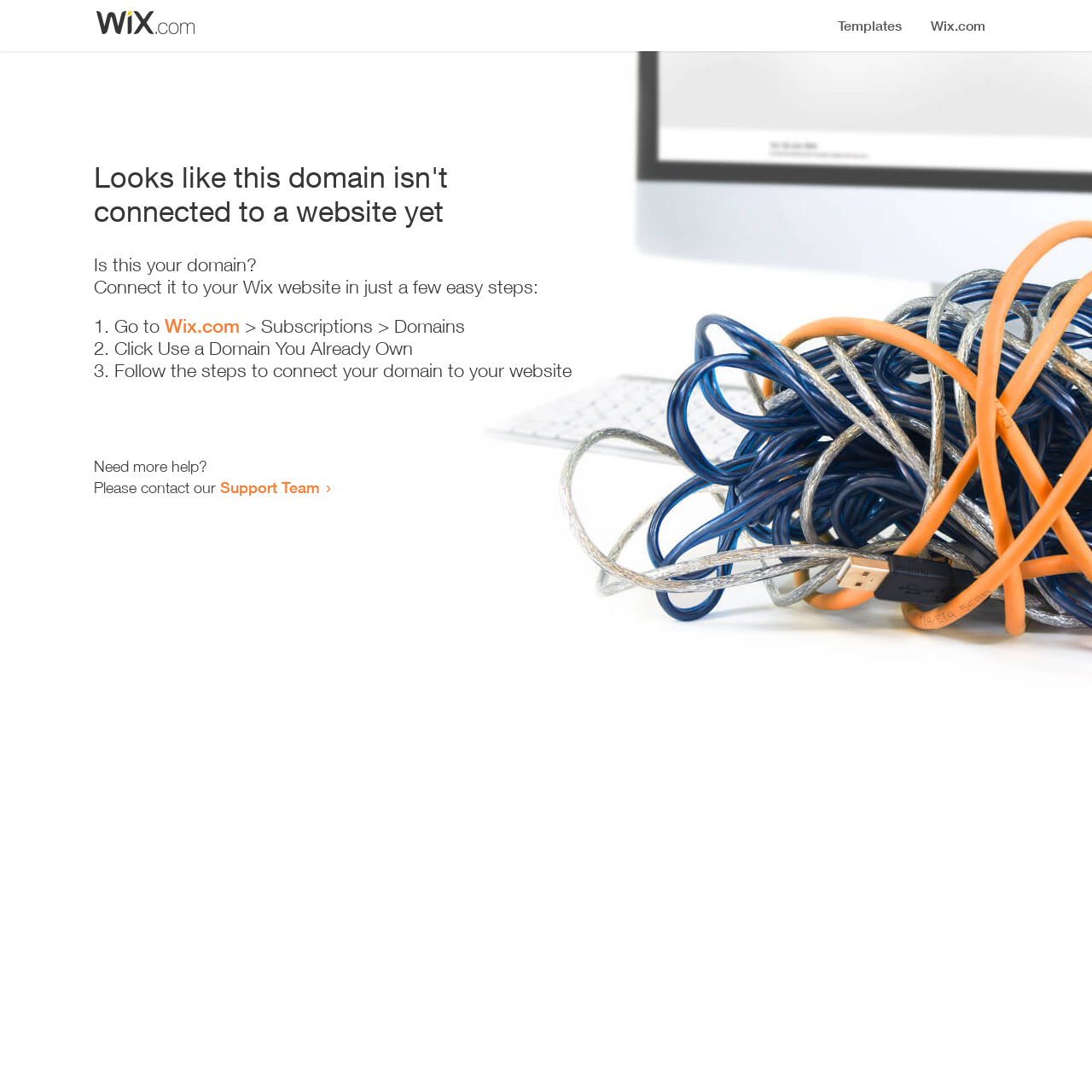Provide the bounding box coordinates of the HTML element this sentence describes: "Wix.com". The bounding box coordinates consist of four float numbers between 0 and 1, i.e., [left, top, right, bottom].

[0.151, 0.288, 0.22, 0.309]